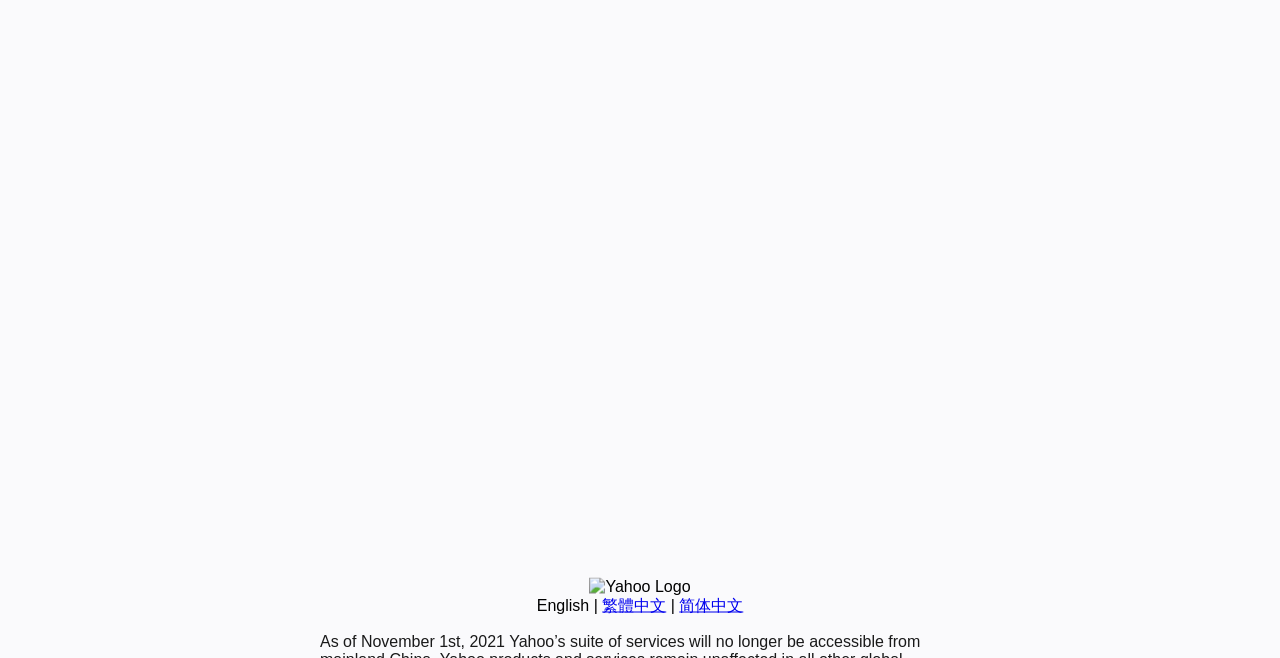Bounding box coordinates are given in the format (top-left x, top-left y, bottom-right x, bottom-right y). All values should be floating point numbers between 0 and 1. Provide the bounding box coordinate for the UI element described as: 简体中文

[0.531, 0.907, 0.581, 0.932]